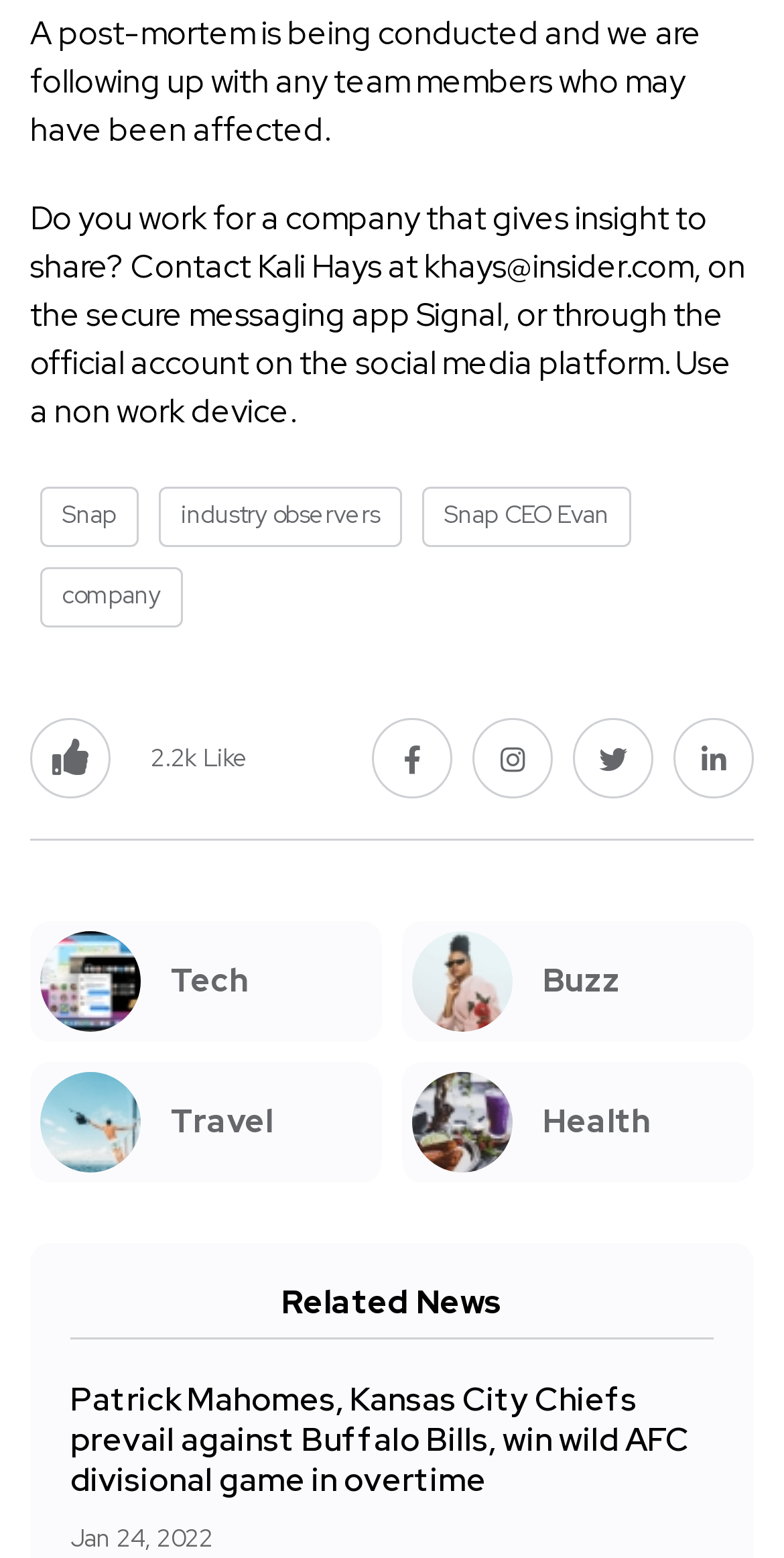Answer the question with a brief word or phrase:
How many likes does the article have?

2.2k